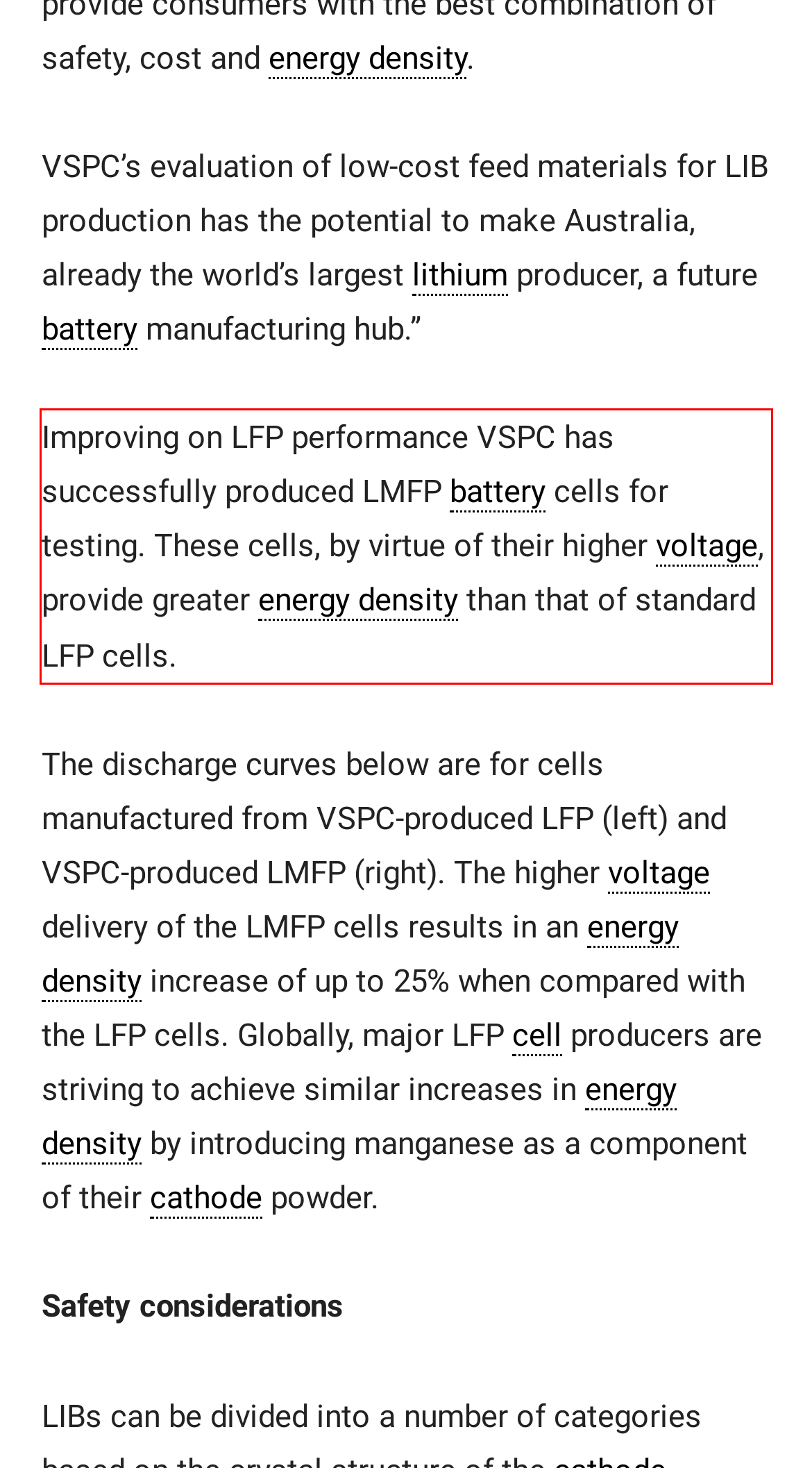Using the webpage screenshot, recognize and capture the text within the red bounding box.

Improving on LFP performance VSPC has successfully produced LMFP battery cells for testing. These cells, by virtue of their higher voltage, provide greater energy density than that of standard LFP cells.